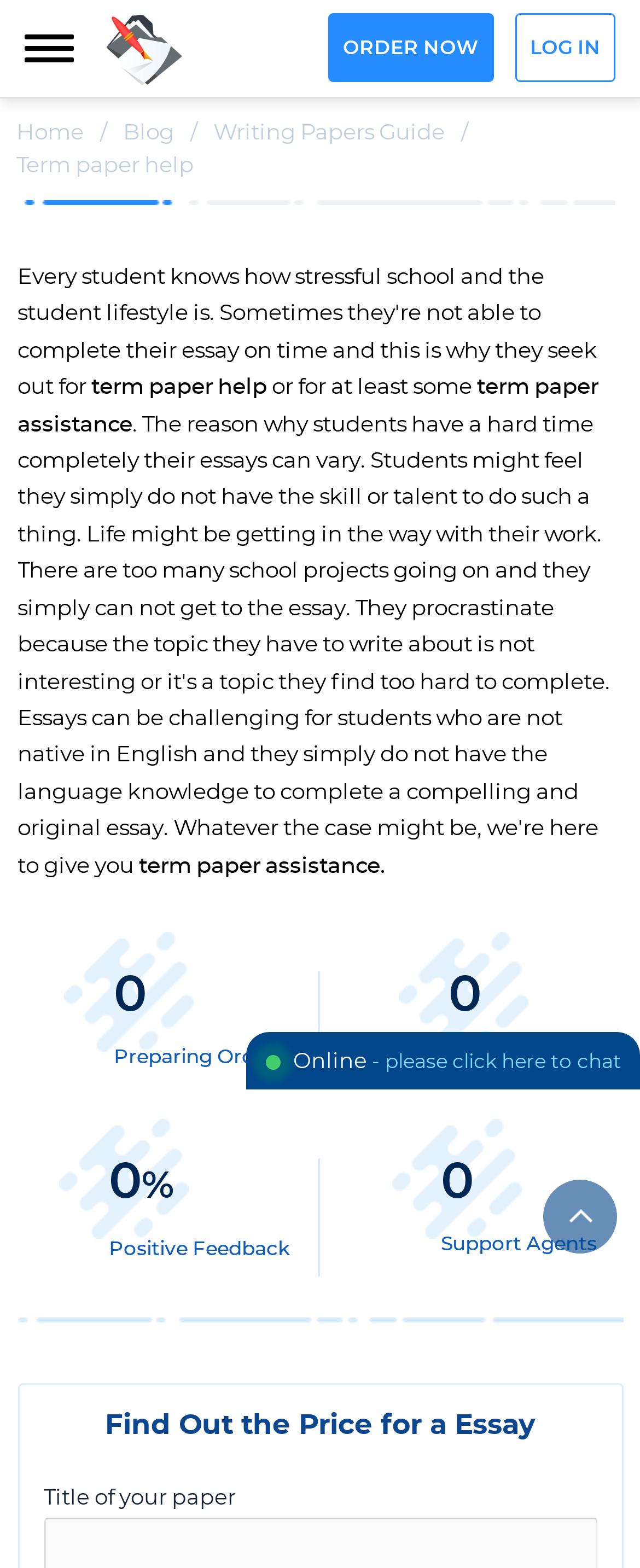Is live chat available online?
Look at the image and answer with only one word or phrase.

Yes